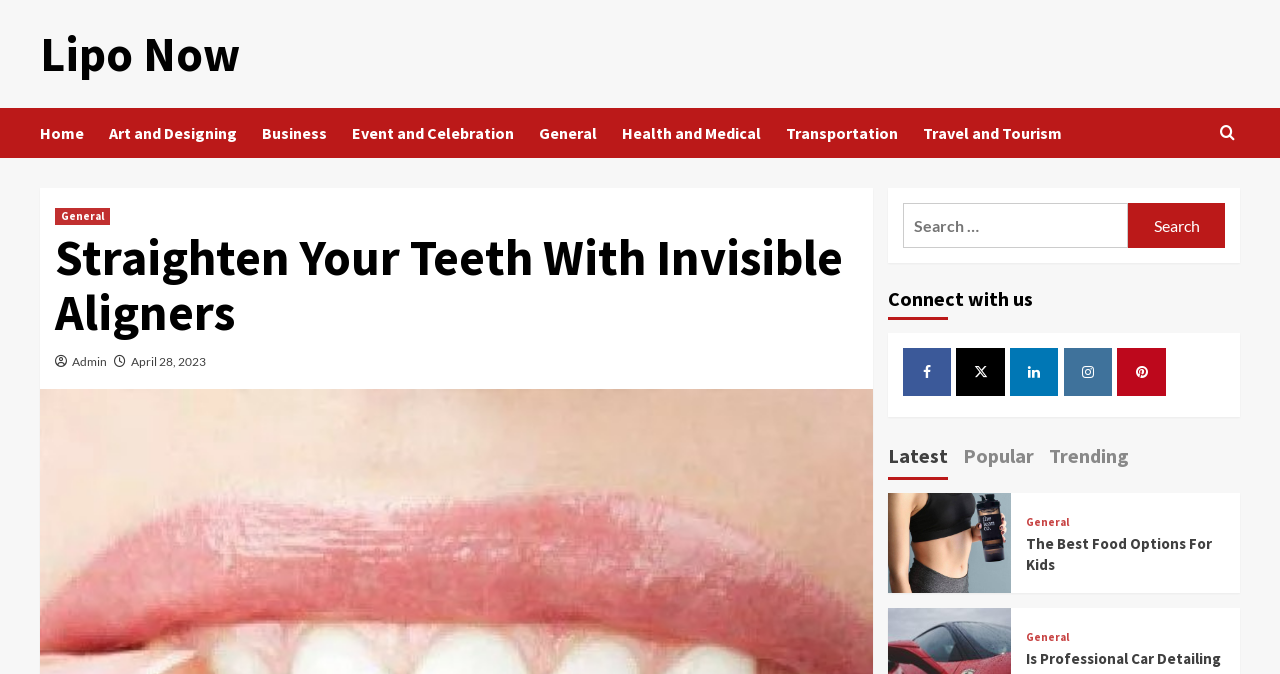Please provide a short answer using a single word or phrase for the question:
How many tabs are there in the tab list?

3